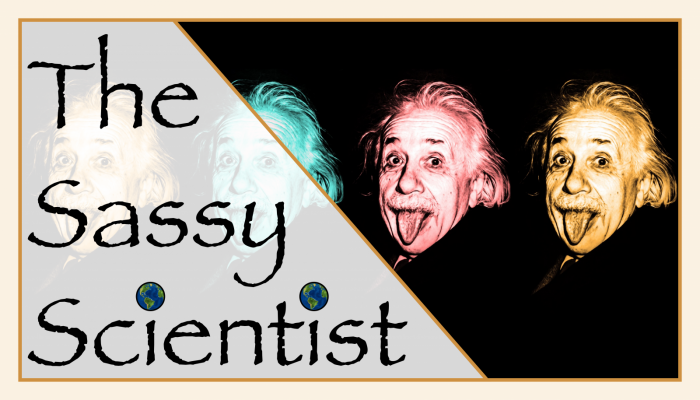What is the expression of Einstein in the artwork?
Provide a fully detailed and comprehensive answer to the question.

The expression of Einstein in the artwork is tongue-out as it is mentioned in the caption that the image features a whimsical depiction of Einstein, known for his iconic tongue-out expression.